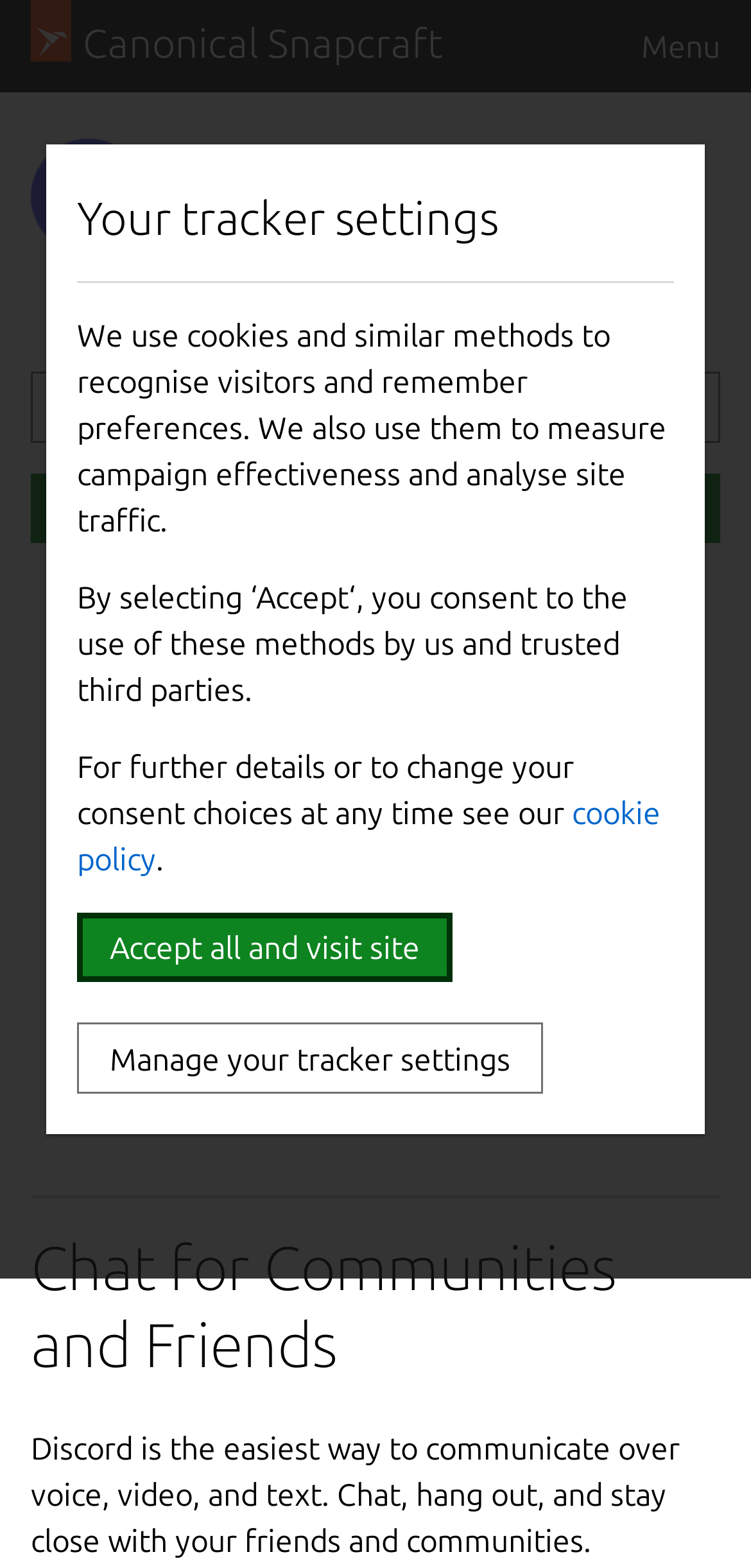Pinpoint the bounding box coordinates of the clickable element to carry out the following instruction: "Go to the Canonical Snapcraft website."

[0.041, 0.0, 0.59, 0.059]